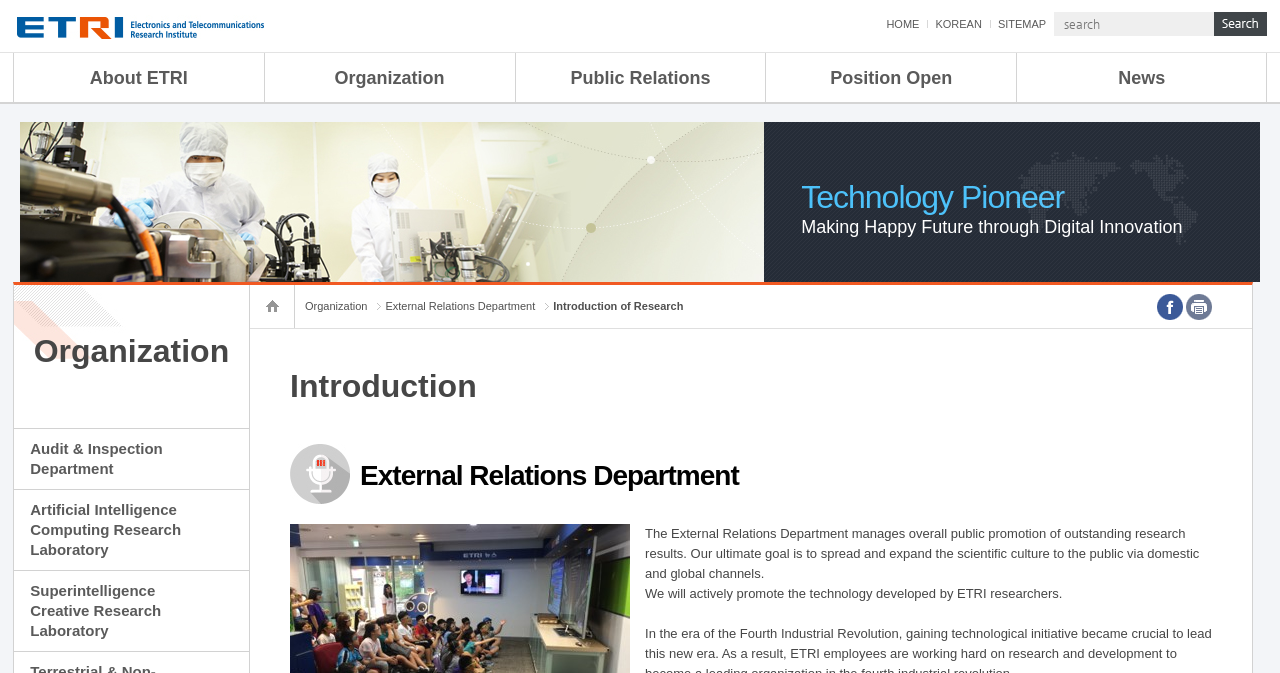What is the name of the research institute?
Offer a detailed and full explanation in response to the question.

The answer can be found in the heading element 'ETRI, Electronics and Telecommunications Research Institute' which is located at the top of the webpage.